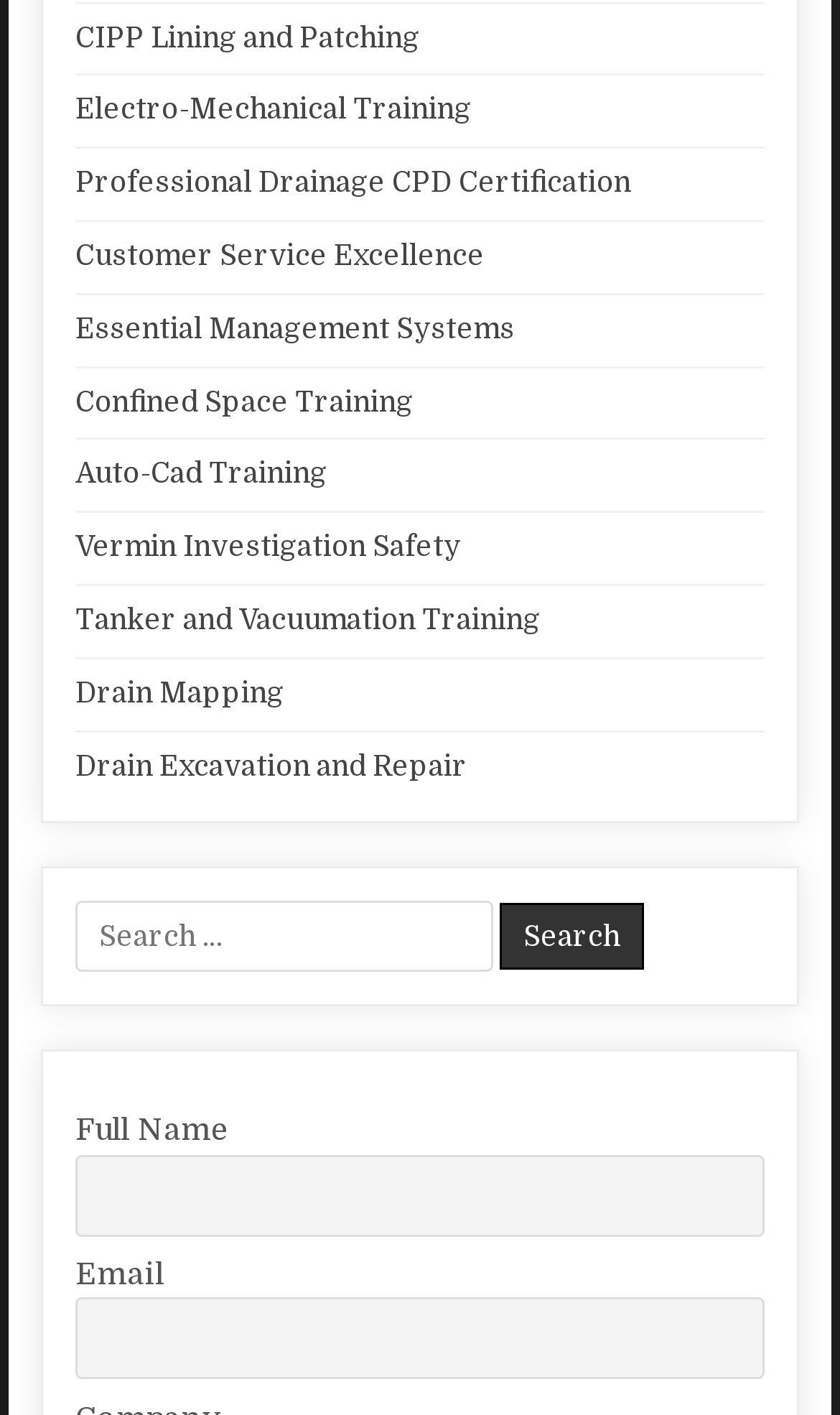Please answer the following question using a single word or phrase: 
What is the purpose of the search box?

To search for something